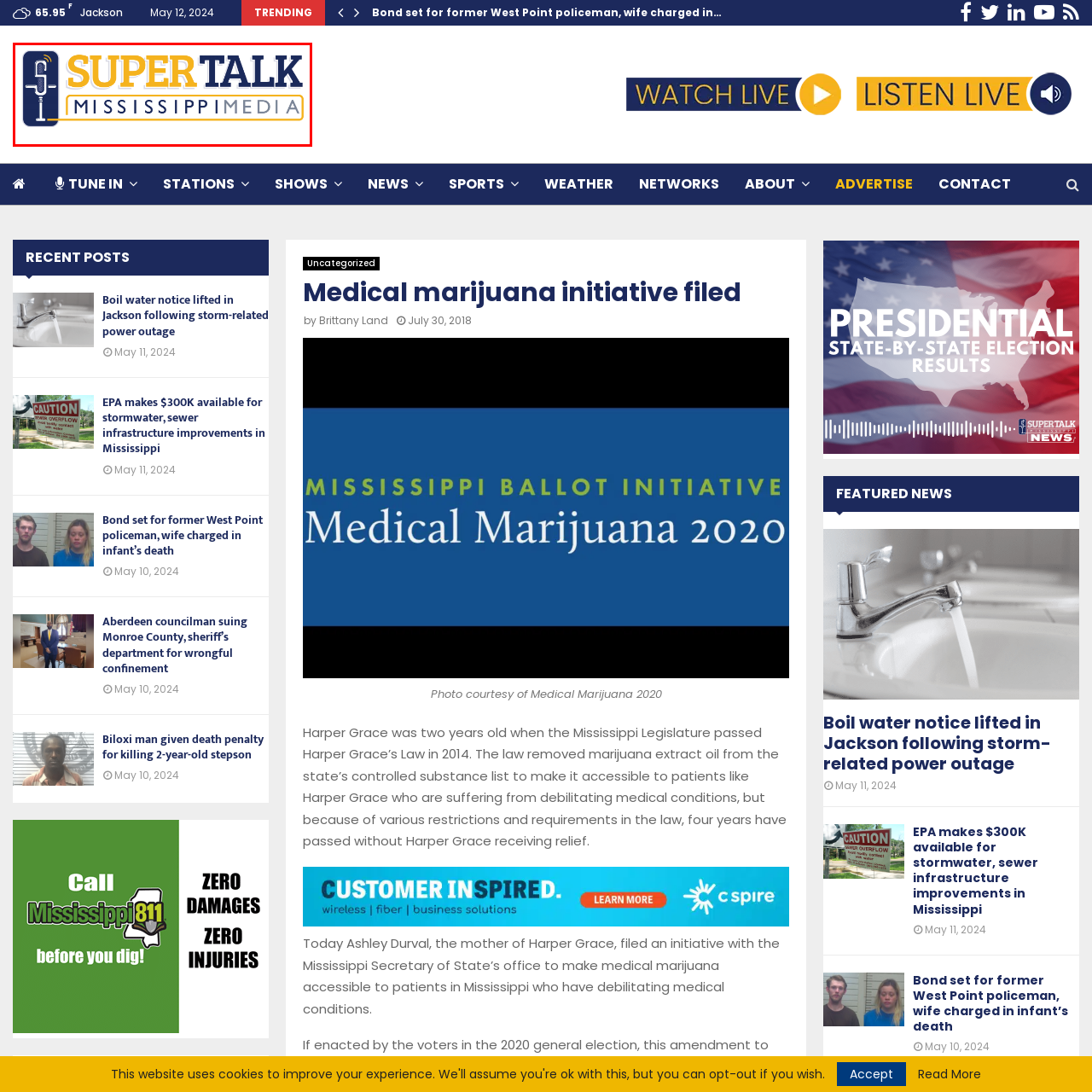Please examine the image highlighted by the red boundary and provide a comprehensive response to the following question based on the visual content: 
What is emphasized in larger lettering in 'MISSISSIPPI MEDIA'?

The logo displays 'MISSISSIPPI MEDIA' in a lighter shade, with the word 'MISSISSIPPI' emphasized in larger lettering, indicating its importance in the media's focus.